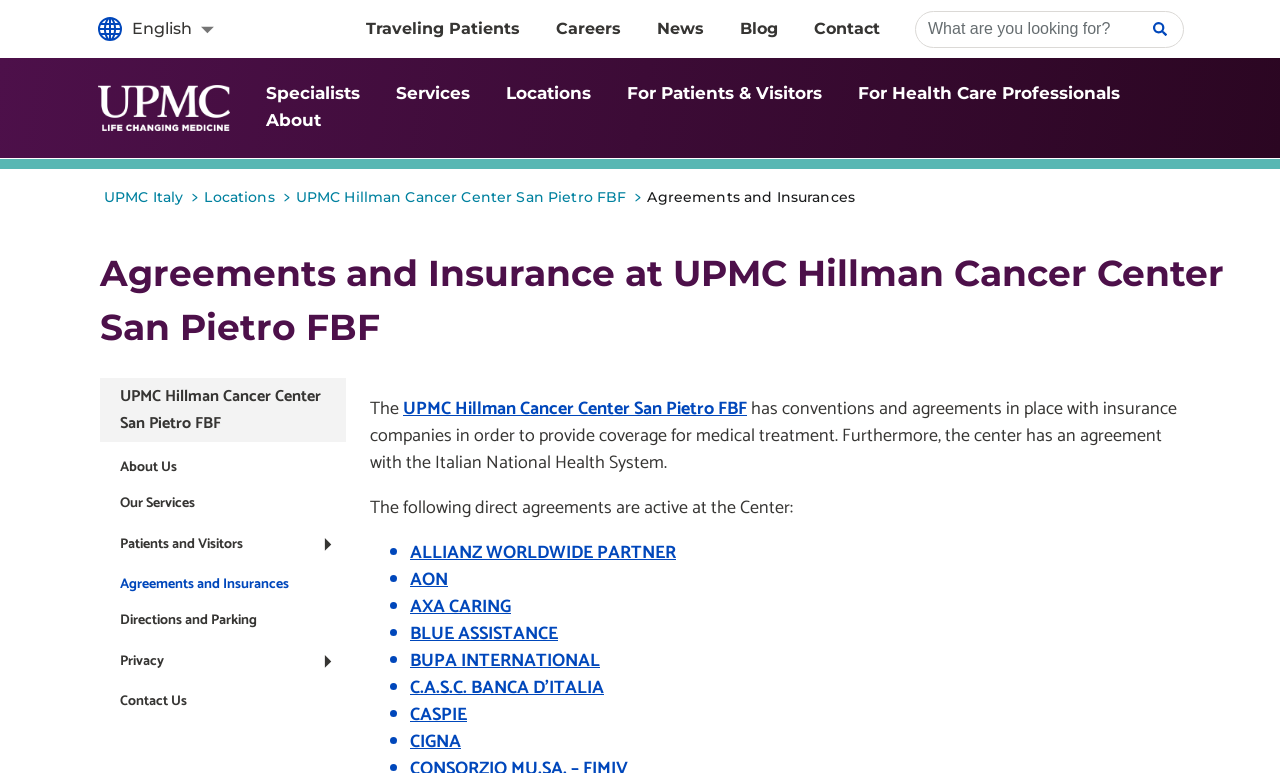How many insurance companies are listed on the webpage?
Using the image provided, answer with just one word or phrase.

At least 9